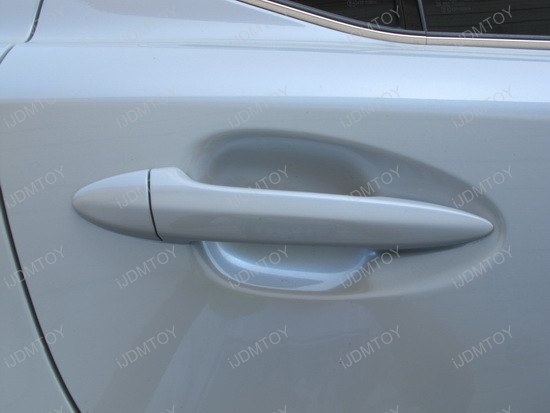Generate an in-depth description of the visual content.

The image showcases a close-up view of a car's side door handle, depicted in a sleek and modern design, which adds an aesthetic appeal to the vehicle. The handle is painted in a glossy finish, likely matching the car's exterior color, enhancing its stylish look. The surrounding area includes a subtly visible cutout where the handle meets the door, indicating an ergonomic design for ease of use. This image serves as a visual reference for potential buyers or those interested in accessories designed for vehicle customization, particularly related to enhancing or protecting car handles.